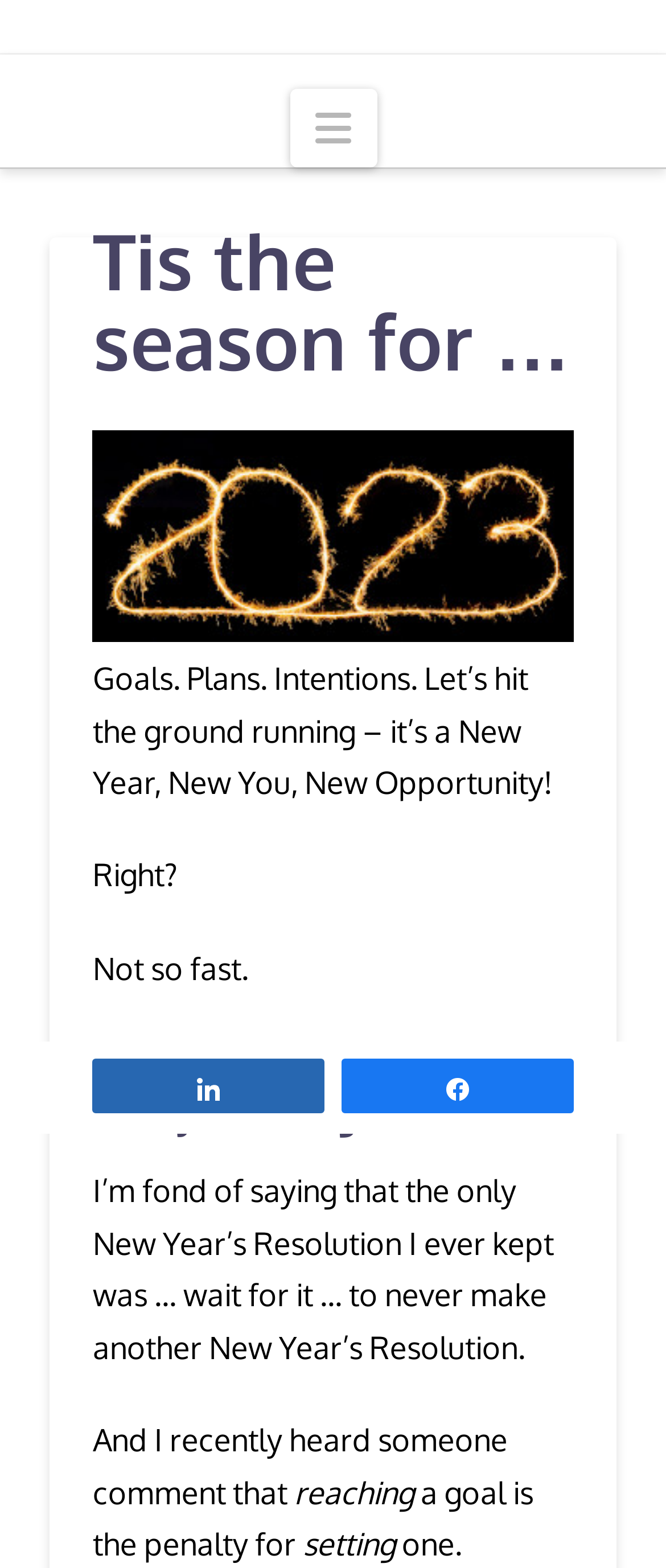Offer a detailed account of what is visible on the webpage.

The webpage appears to be a blog post or article discussing New Year's resolutions. At the top, there is a navigation button labeled "Navigation" on the right side, which is not expanded. Below it, there is a header section with a heading that reads "'Tis the season for …" and an image of the year 2023 written in gold sparkler on a black background.

The main content of the page is a series of paragraphs discussing the idea of New Year's resolutions. The text starts with a quote "Goals. Plans. Intentions. Let’s hit the ground running – it’s a New Year, New You, New Opportunity!" followed by a series of sentences and phrases, including "Right?", "Not so fast.", and "Let’s rethink this whole new year thing." The text continues with the author's personal anecdote about never making another New Year's Resolution and a quote from someone else about reaching a goal being a penalty for setting one.

There are two links at the bottom of the page, one labeled "Back to Top" on the right side, and two links on the left side, labeled "Share" and "k Share". Overall, the page has a simple layout with a focus on the text content.